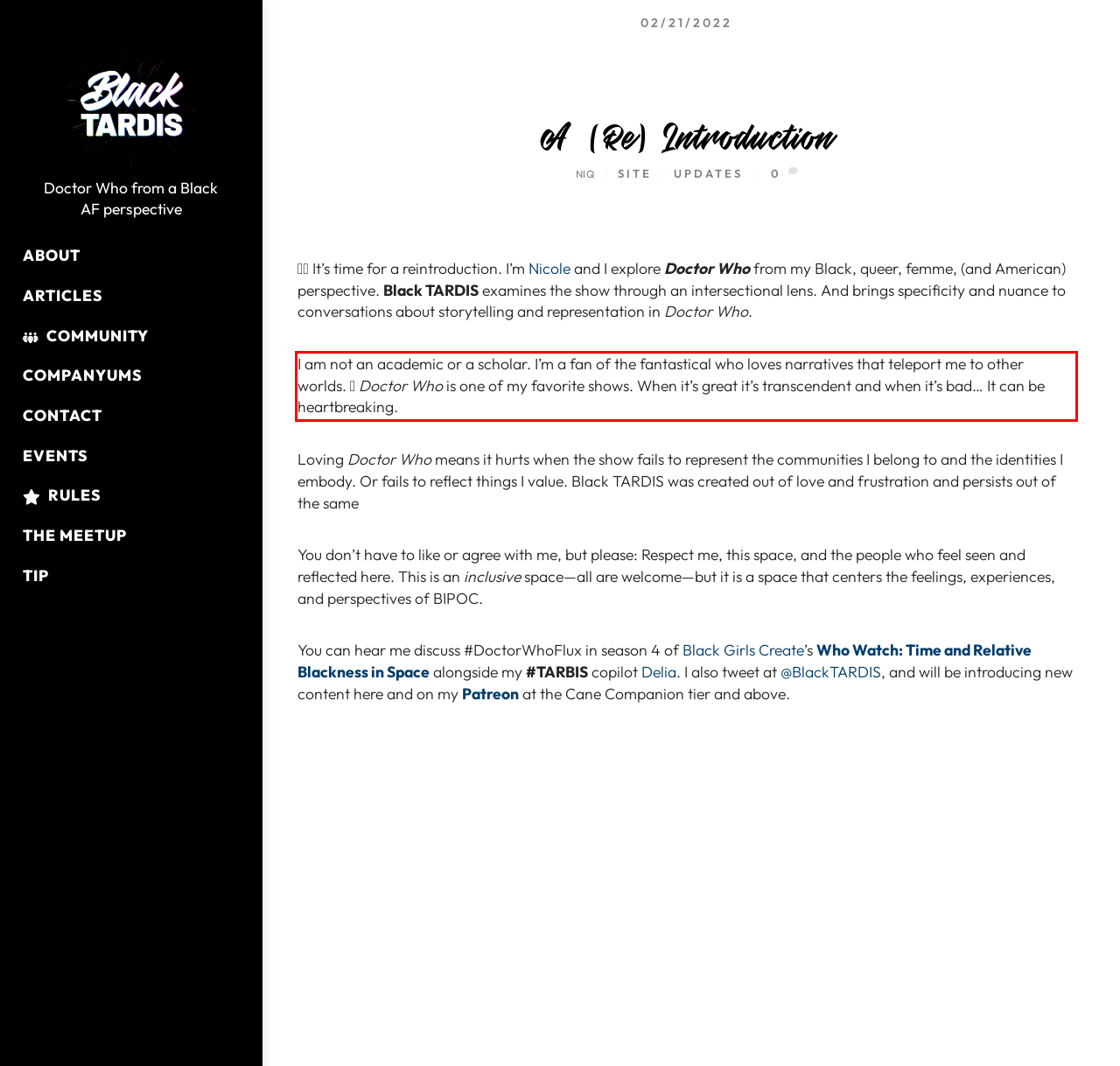In the given screenshot, locate the red bounding box and extract the text content from within it.

I am not an academic or a scholar. I’m a fan of the fantastical who loves narratives that teleport me to other worlds. 💫 Doctor Who is one of my favorite shows. When it’s great it’s transcendent and when it’s bad… It can be heartbreaking.